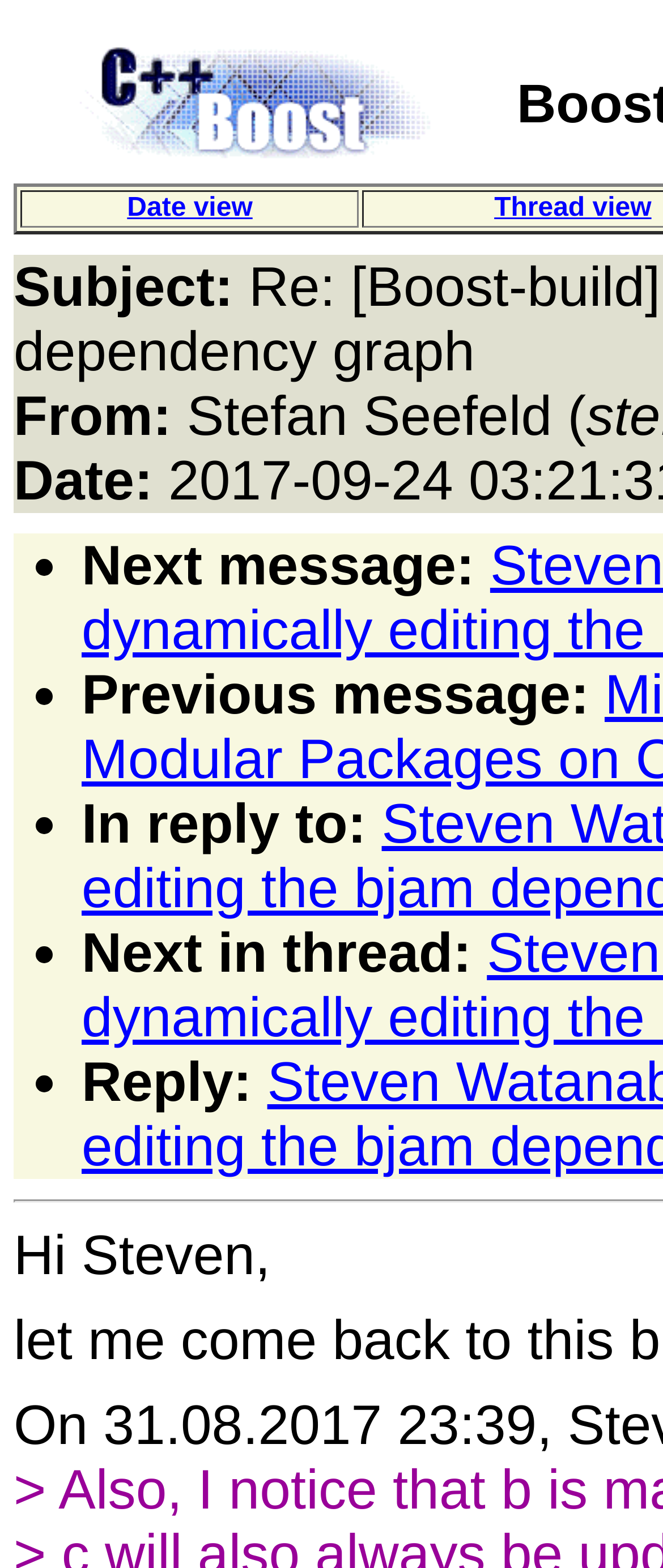What is the greeting at the beginning of the message?
Kindly offer a detailed explanation using the data available in the image.

I found a StaticText element with the text 'Hi Steven,' which is located at the beginning of the message. This suggests that the greeting is 'Hi Steven'.